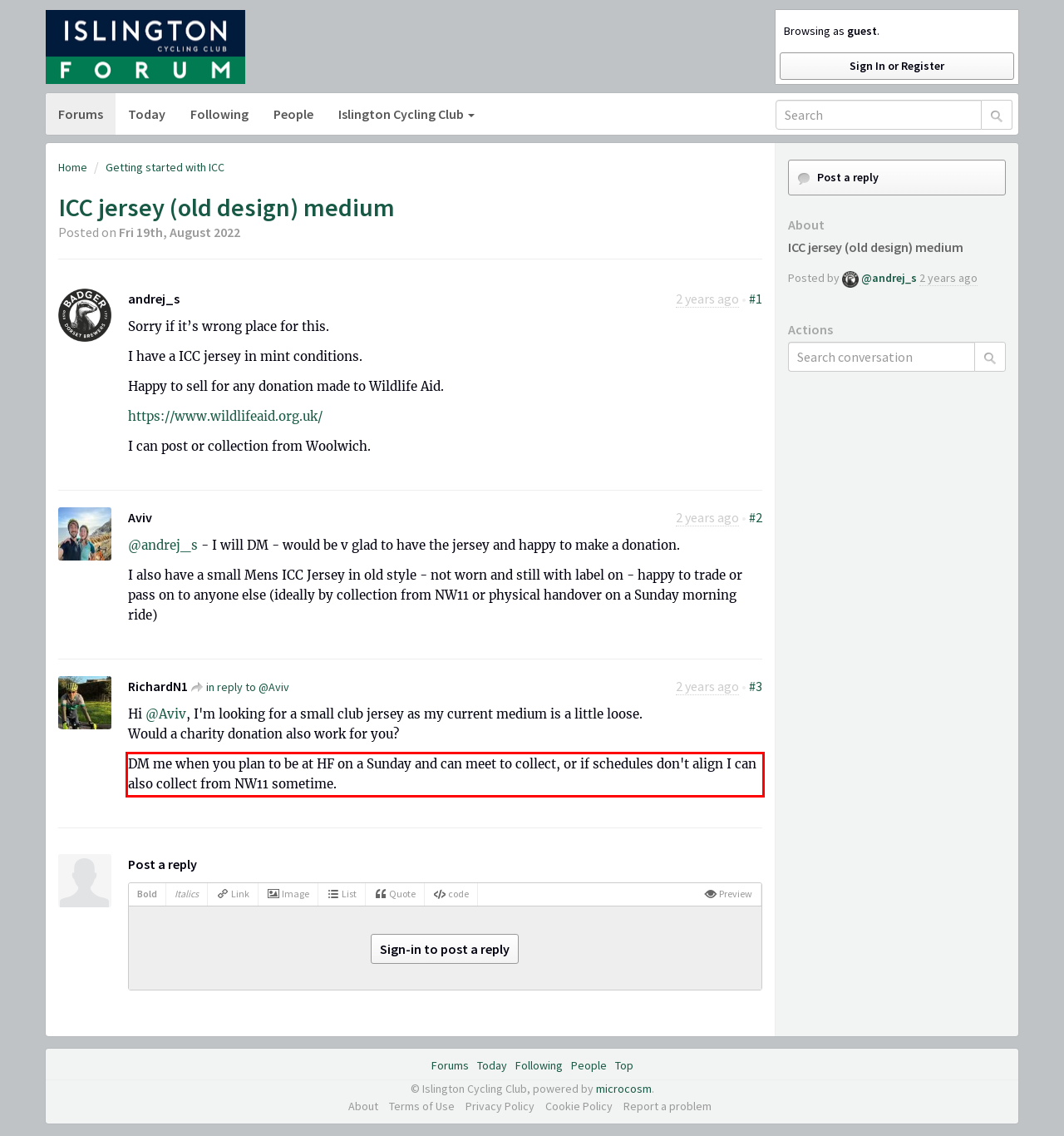Please analyze the provided webpage screenshot and perform OCR to extract the text content from the red rectangle bounding box.

DM me when you plan to be at HF on a Sunday and can meet to collect, or if schedules don't align I can also collect from NW11 sometime.